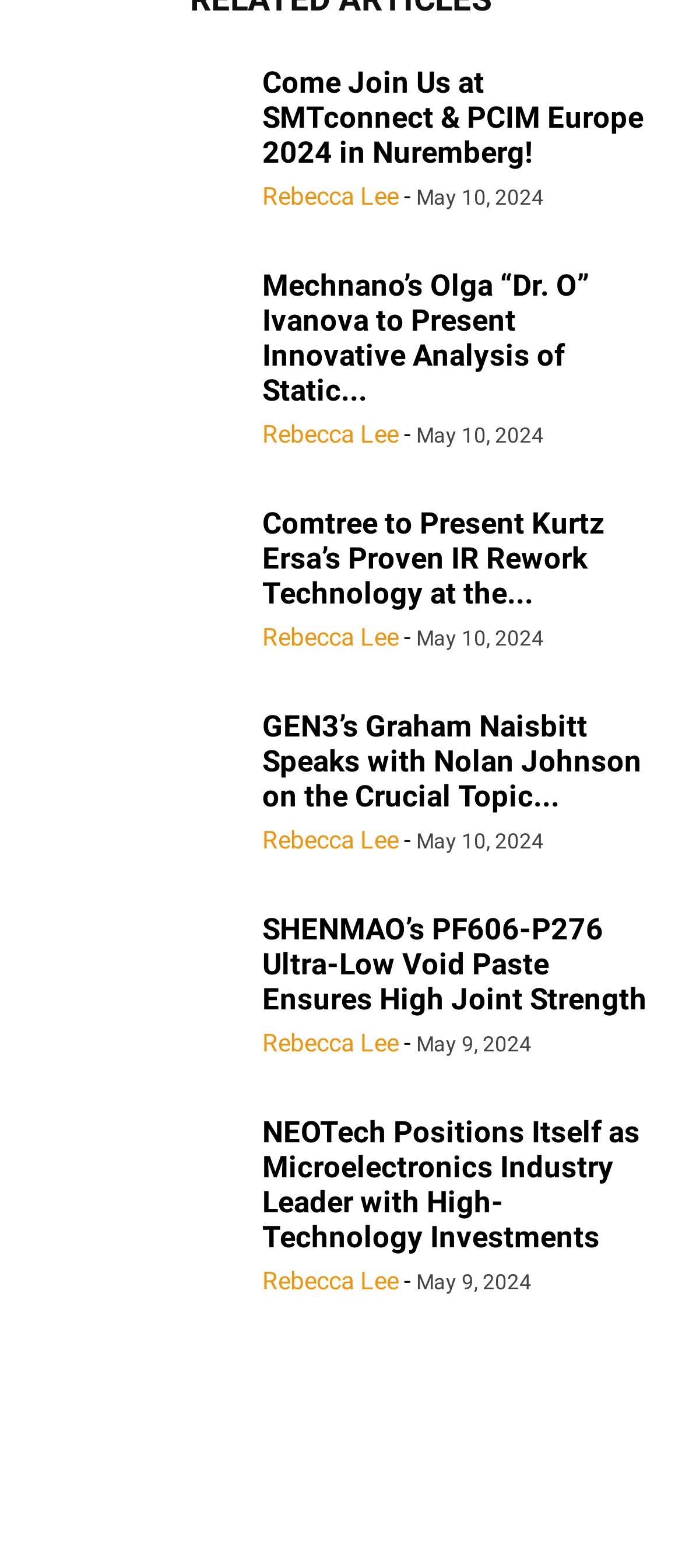Could you determine the bounding box coordinates of the clickable element to complete the instruction: "Read the article about Mechnano’s Olga “Dr. O” Ivanova"? Provide the coordinates as four float numbers between 0 and 1, i.e., [left, top, right, bottom].

[0.385, 0.171, 0.962, 0.26]